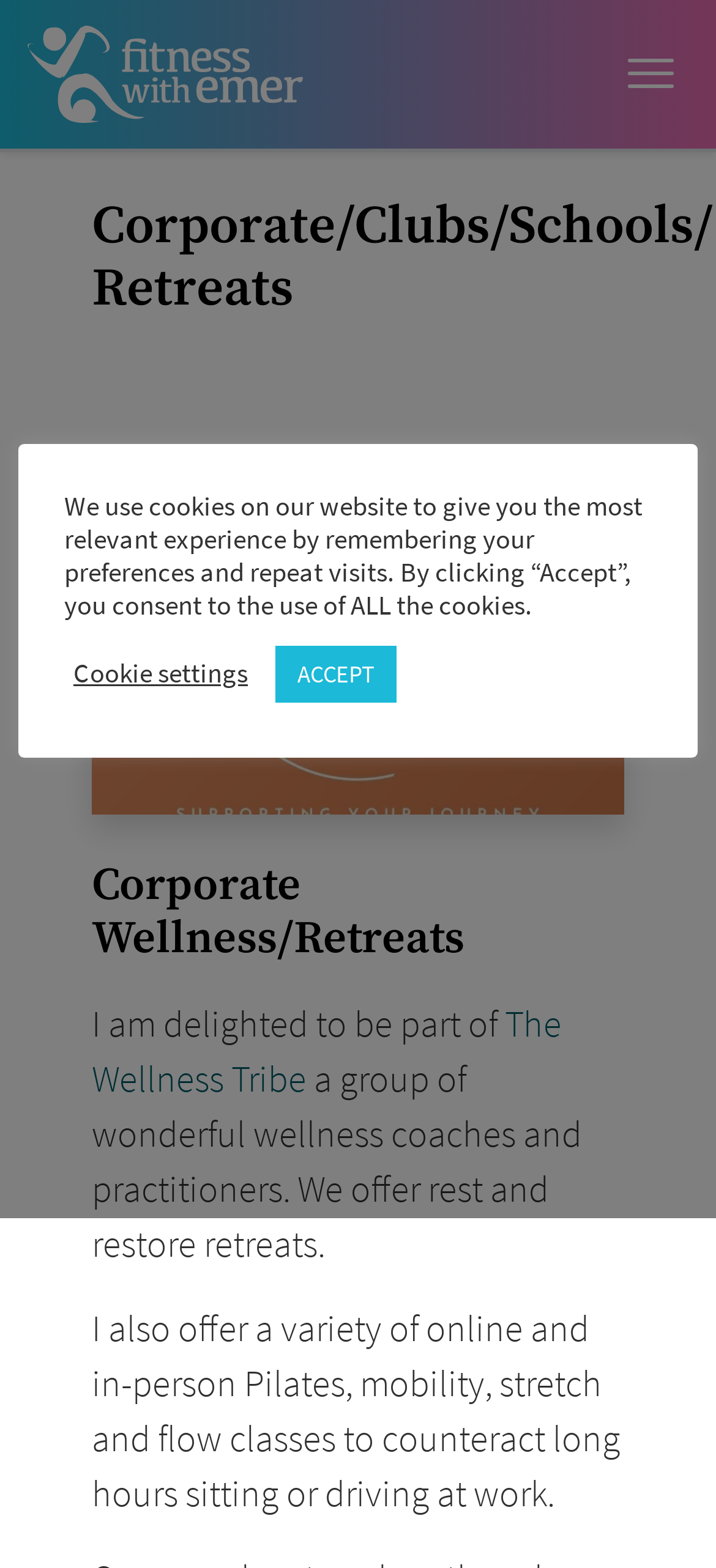Please respond in a single word or phrase: 
What type of classes are offered online and in-person?

Pilates, mobility, stretch and flow classes